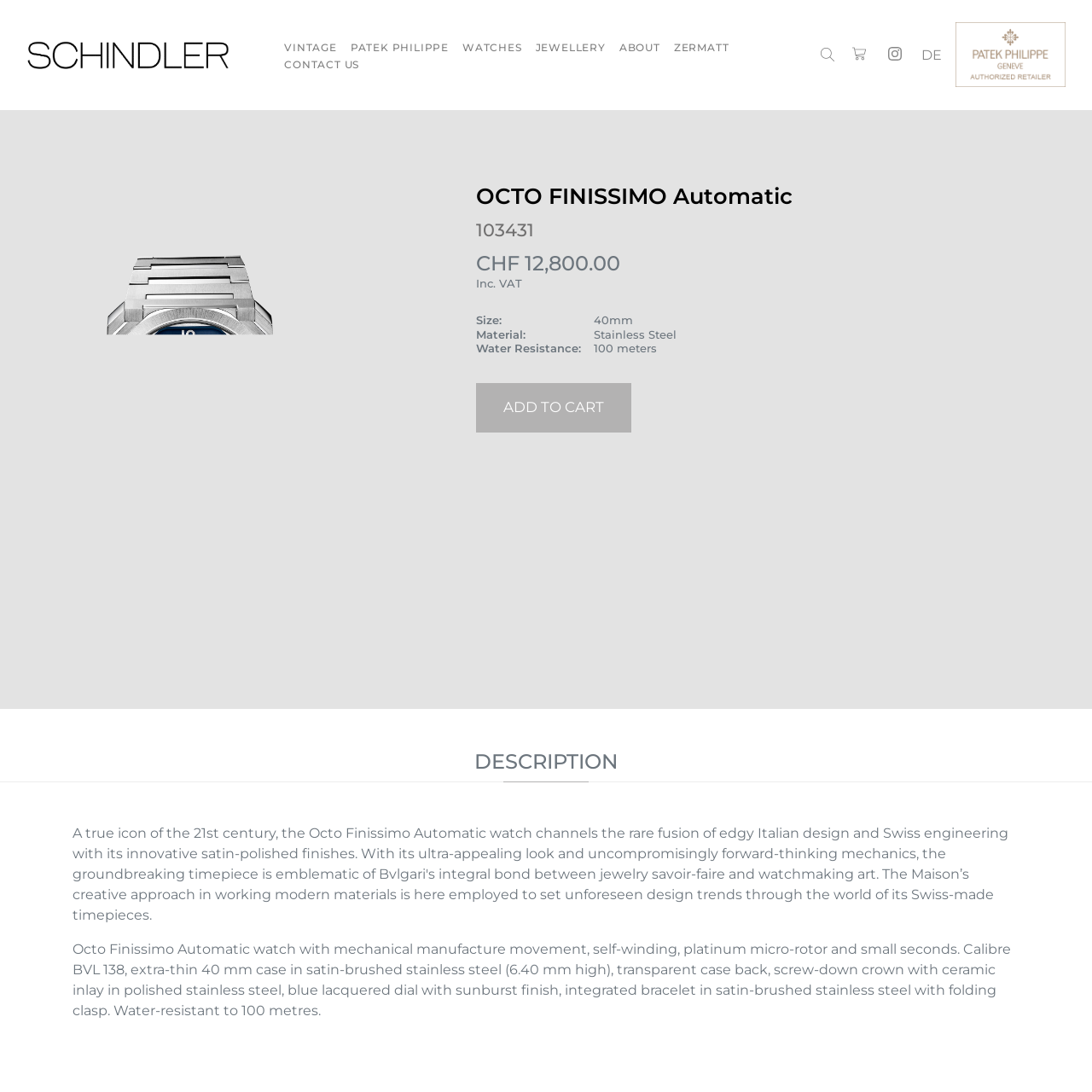What type of product is shown?
Please provide a comprehensive and detailed answer to the question.

Based on the webpage, I can see a detailed description of a watch, including its features, materials, and price. The image of the watch is also present on the webpage, which suggests that the product being shown is a watch.